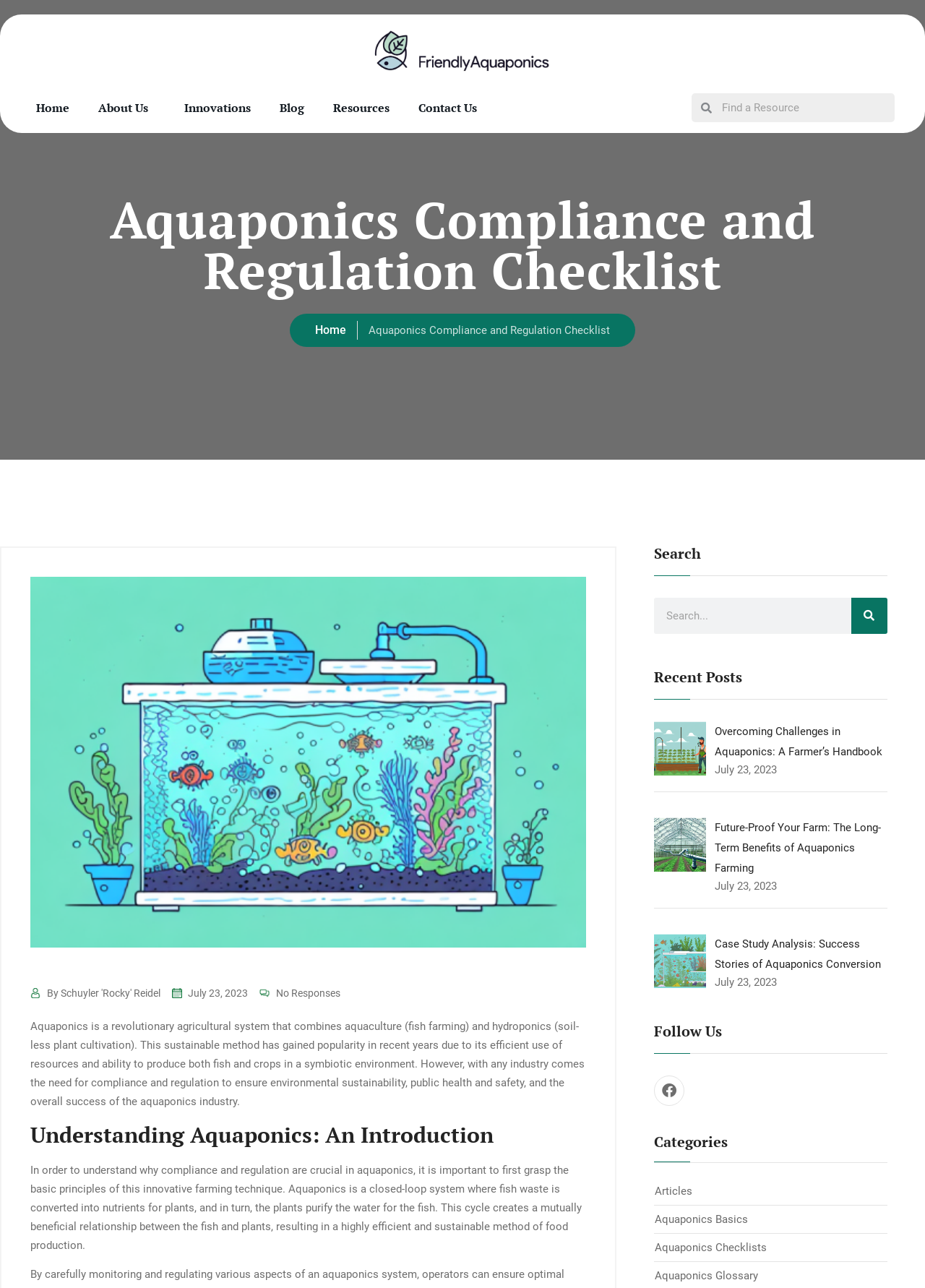Please find the bounding box for the UI element described by: "parent_node: Search name="s" placeholder="Search..."".

[0.707, 0.464, 0.92, 0.492]